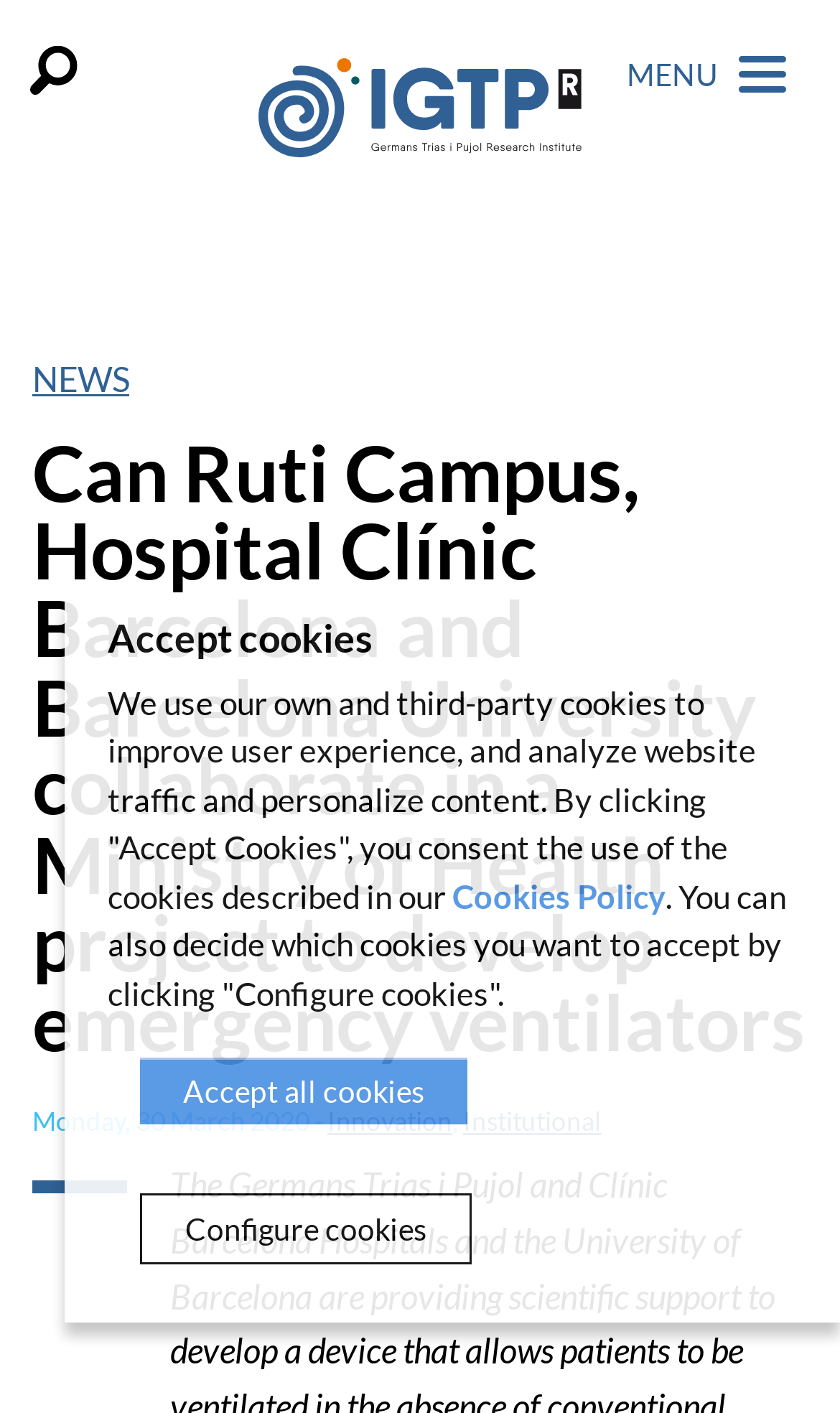Please determine the bounding box coordinates for the element that should be clicked to follow these instructions: "Visit Germans Trias i Pujol Research Institute".

[0.308, 0.058, 0.692, 0.087]